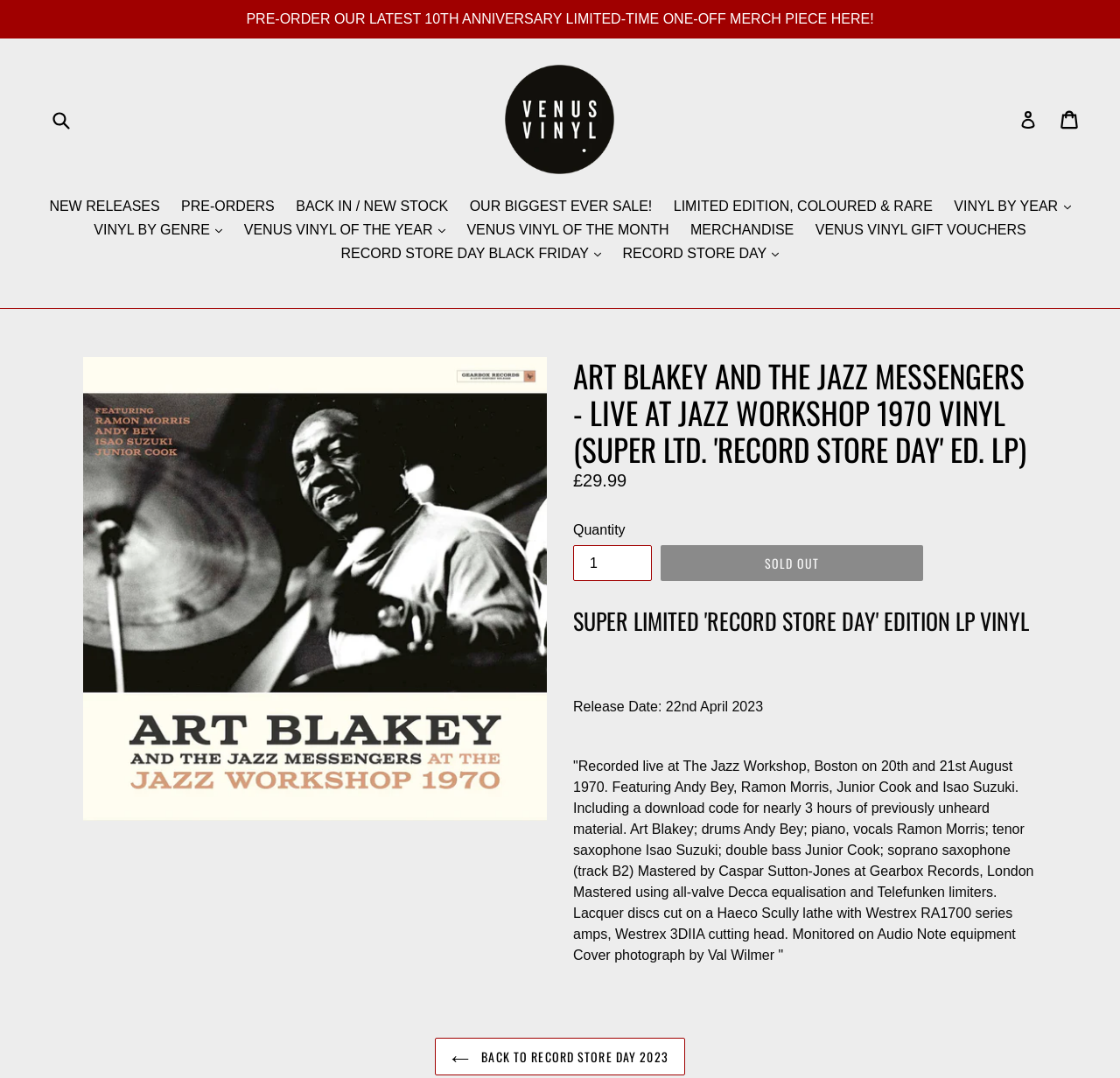Identify the bounding box coordinates of the HTML element based on this description: "Cart Cart".

[0.947, 0.092, 0.965, 0.129]